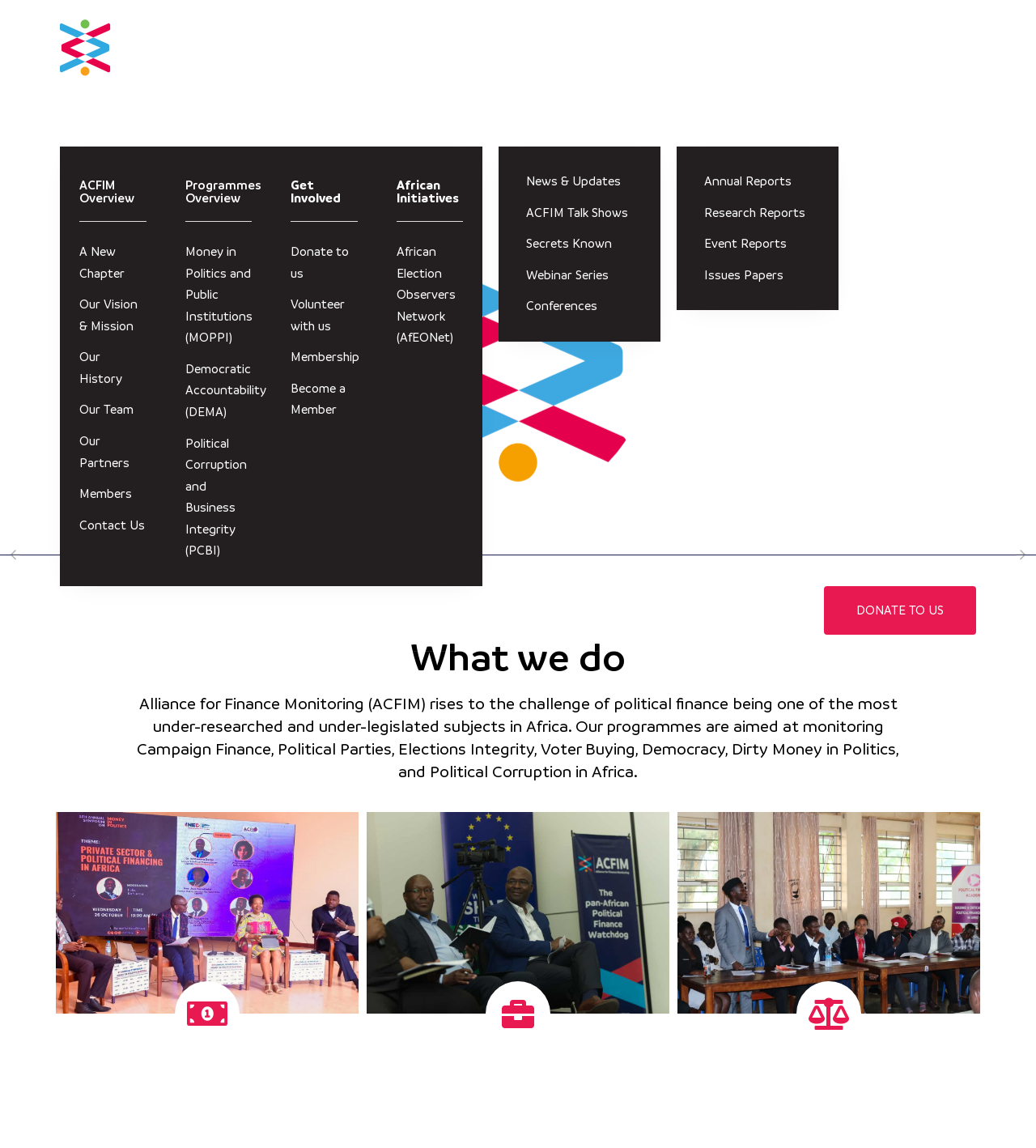Write an elaborate caption that captures the essence of the webpage.

The webpage is about the Alliance for Finance Monitoring (ACFIM), a Pan-Africa Political Finance Watchdog that promotes democracy in Africa. At the top, there is a navigation menu with several links, including "About ACFIM", "ACFIM Overview", "Programmes Overview", "Get Involved", "Media Center", "Our Publications", and "Political Finance Academy". 

Below the navigation menu, there are three columns of links and content. The left column has links to "A New Chapter", "Our Vision & Mission", "Our History", "Our Team", "Our Partners", and "Members". The middle column has links to "Money in Politics and Public Institutions (MOPPI)", "Democratic Accountability (DEMA)", "Political Corruption and Business Integrity (PCBI)", "Donate to us", "Volunteer with us", and "Membership". The right column has links to "African Election Observers Network (AfEONet)", "News & Updates", "ACFIM Talk Shows", "Secrets Known", "Webinar Series", and "Conferences".

In the middle of the page, there is a section with a heading "What we do" and a brief description of ACFIM's mission. Below this section, there are three images that appear to be related to ACFIM's work in promoting democracy and monitoring political finance in Africa.

At the bottom of the page, there is a search bar and a link to "DONATE TO US". There are also several other links, including "Political Finance Index" and an empty link.